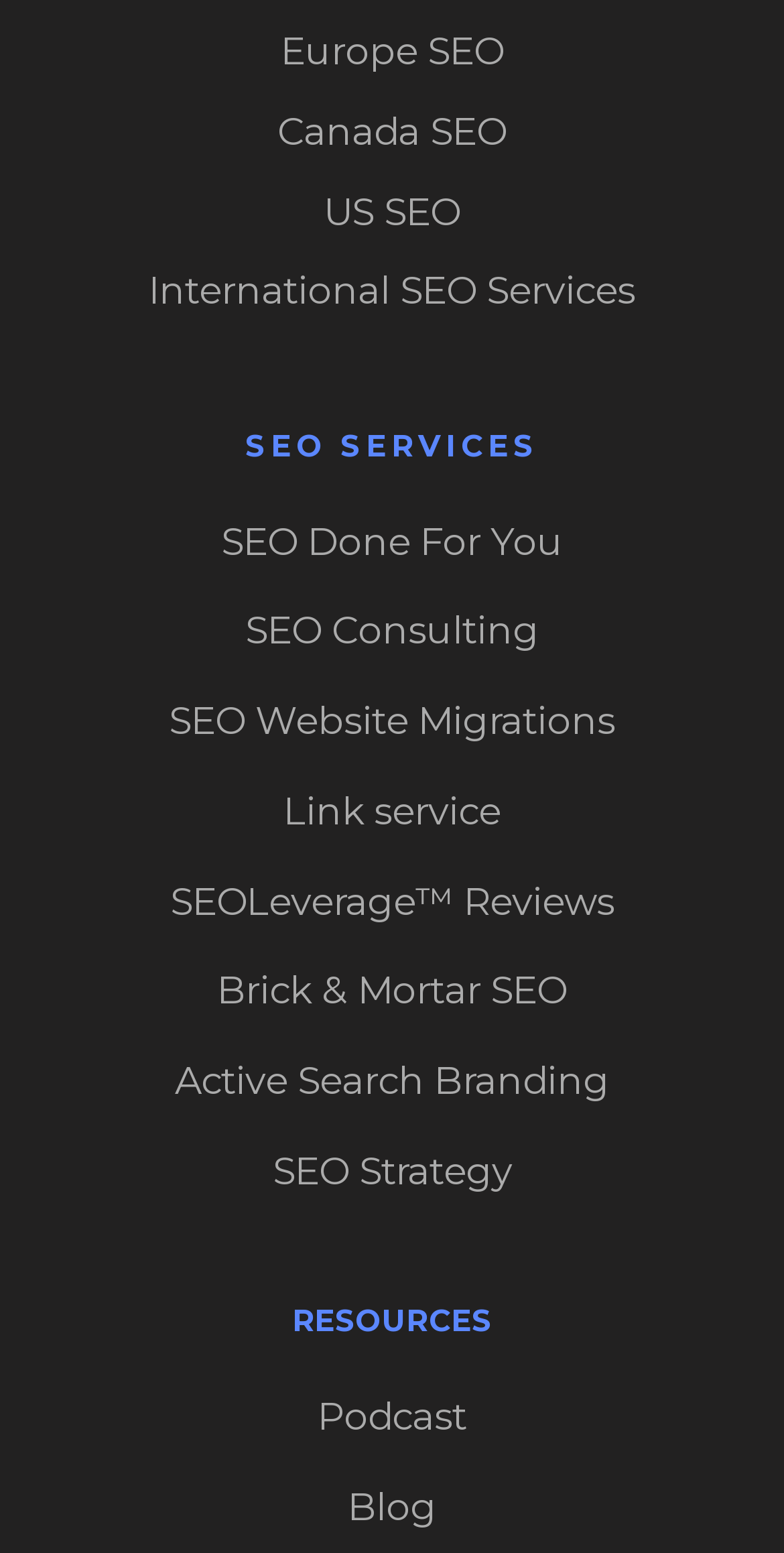What is the second category of resources?
Using the information from the image, provide a comprehensive answer to the question.

After 'SEO SERVICES', the next category appears to be 'RESOURCES', which has two links: 'Podcast' and 'Blog'. Therefore, the second category of resources is 'Blog'.